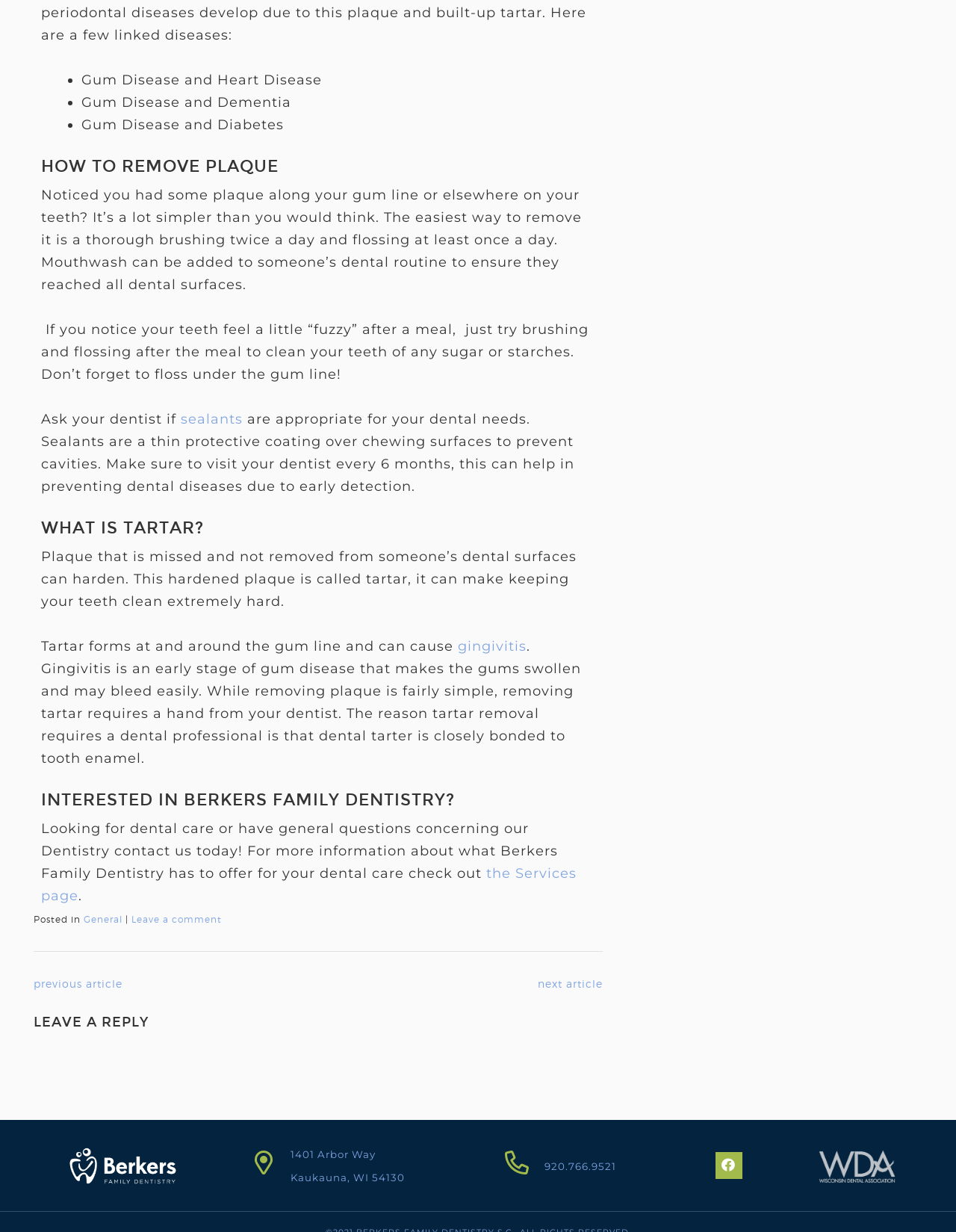Identify the bounding box coordinates necessary to click and complete the given instruction: "Click the 'gingivitis' link".

[0.479, 0.518, 0.551, 0.532]